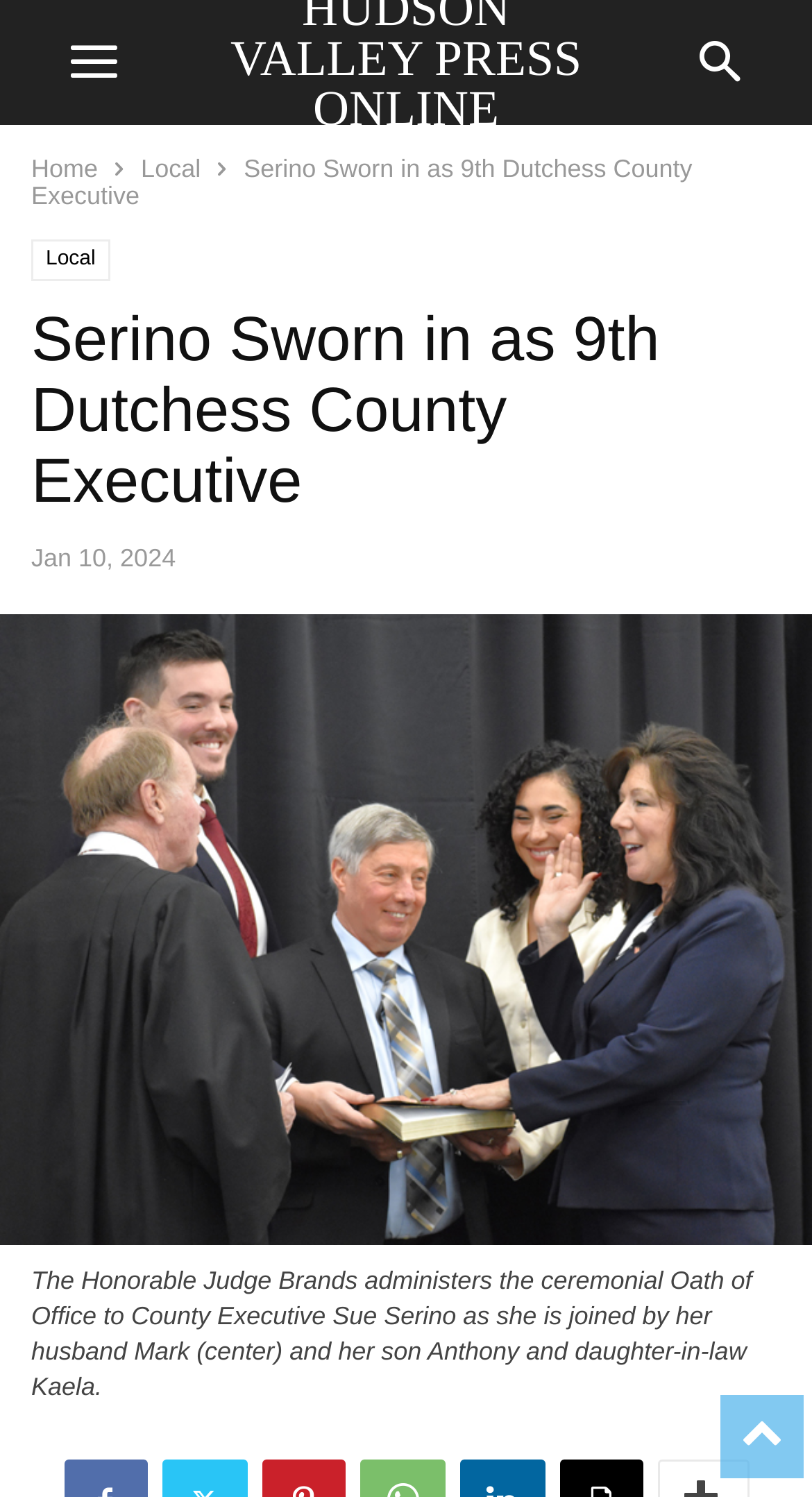Give a short answer using one word or phrase for the question:
How many images are in the article?

1